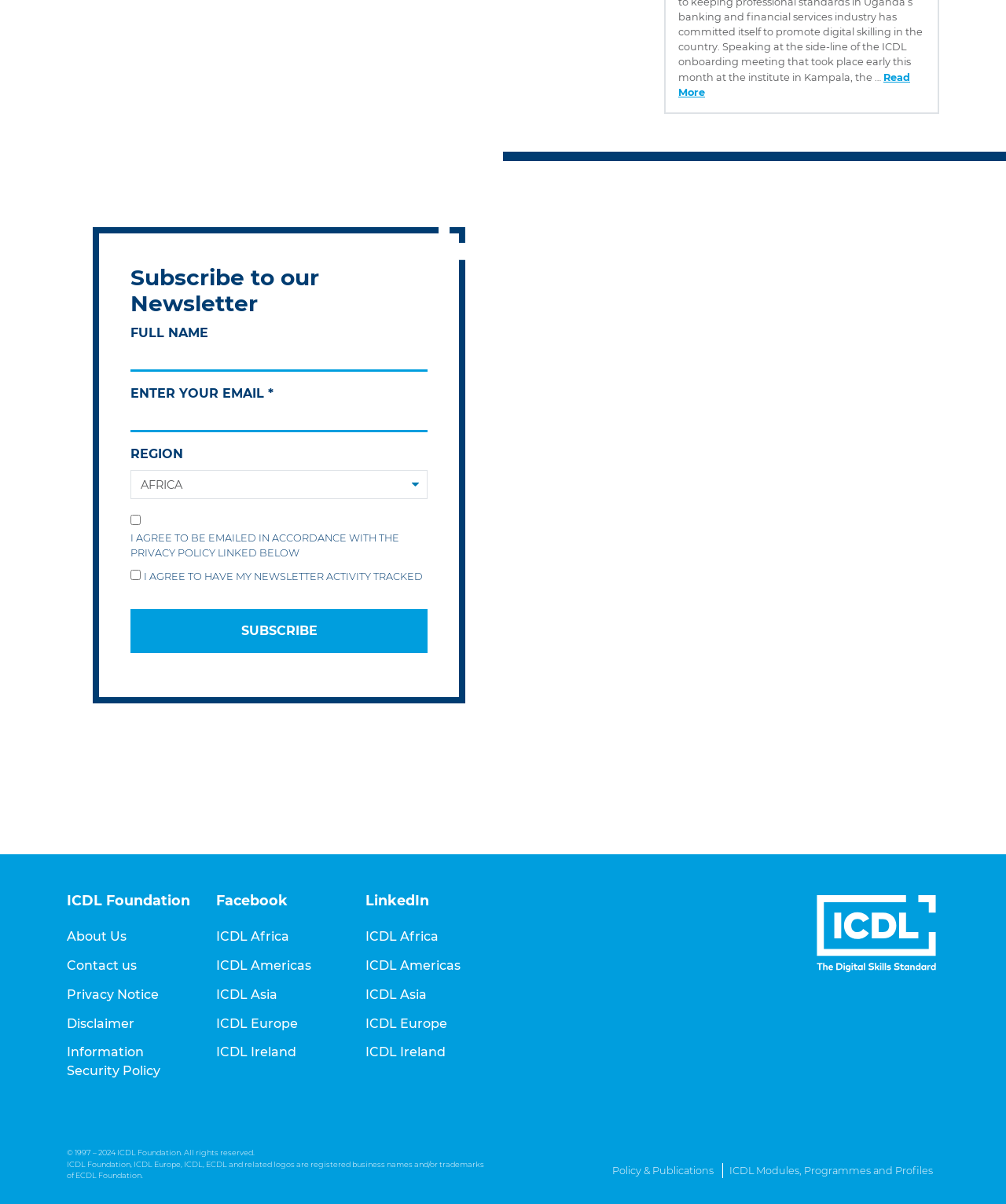How many social media platforms are linked on the webpage?
Please answer the question with as much detail and depth as you can.

The webpage contains links to Facebook and LinkedIn, which are both social media platforms. These links are located in the footer section of the webpage, suggesting that the organization has a presence on these platforms.